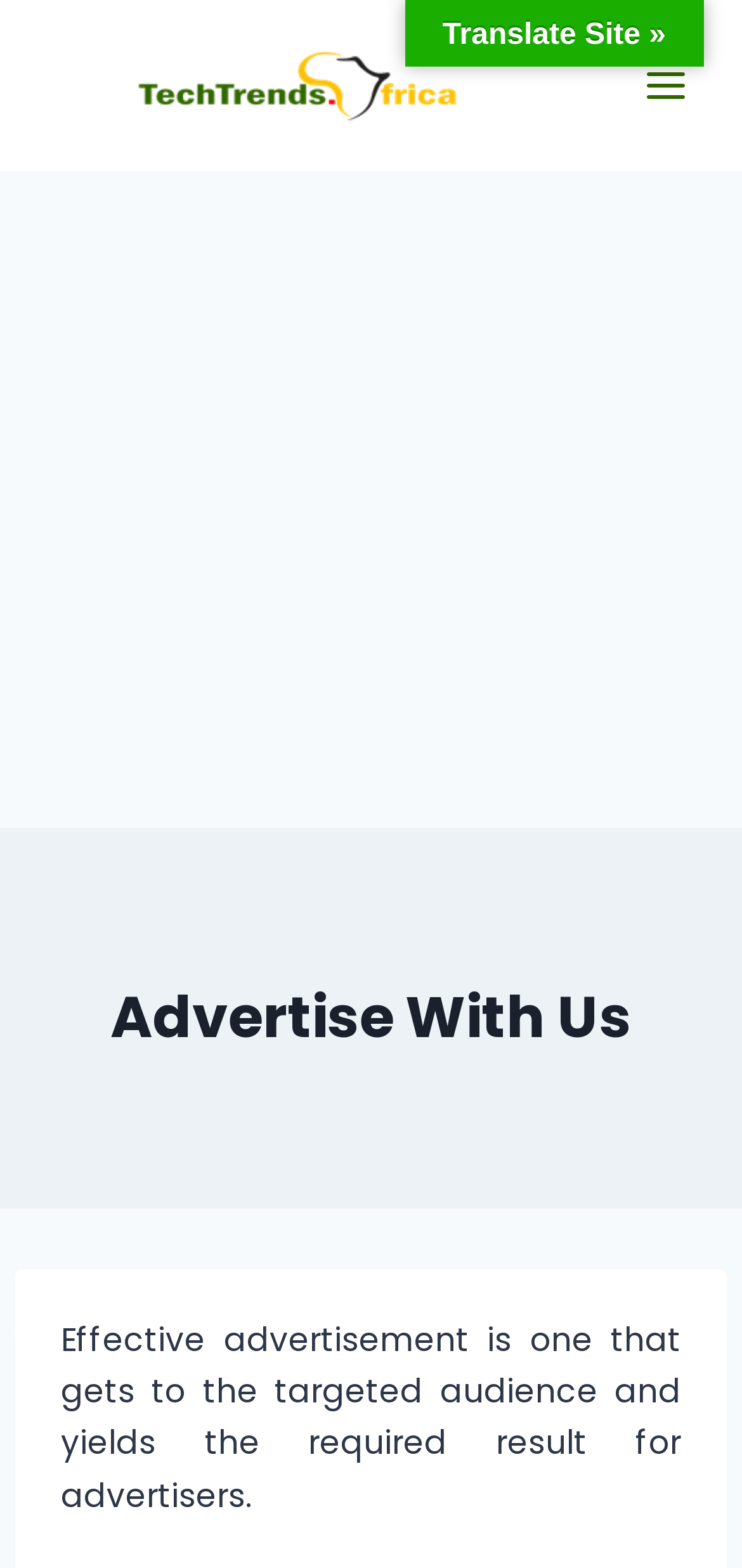Give the bounding box coordinates for this UI element: "Toggle Menu". The coordinates should be four float numbers between 0 and 1, arranged as [left, top, right, bottom].

[0.844, 0.033, 0.949, 0.076]